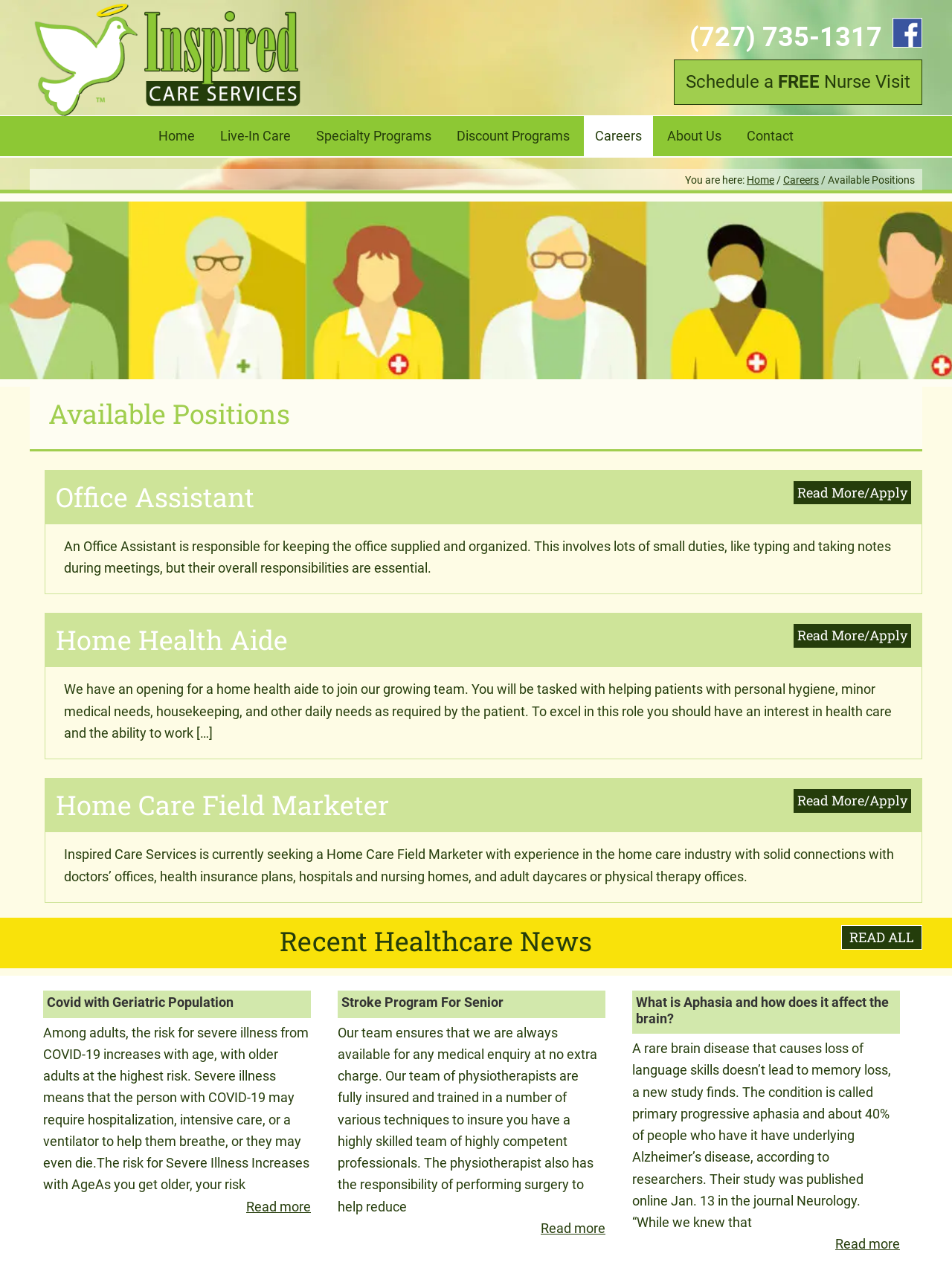Could you highlight the region that needs to be clicked to execute the instruction: "Apply for the 'Office Assistant' position"?

[0.059, 0.38, 0.957, 0.405]